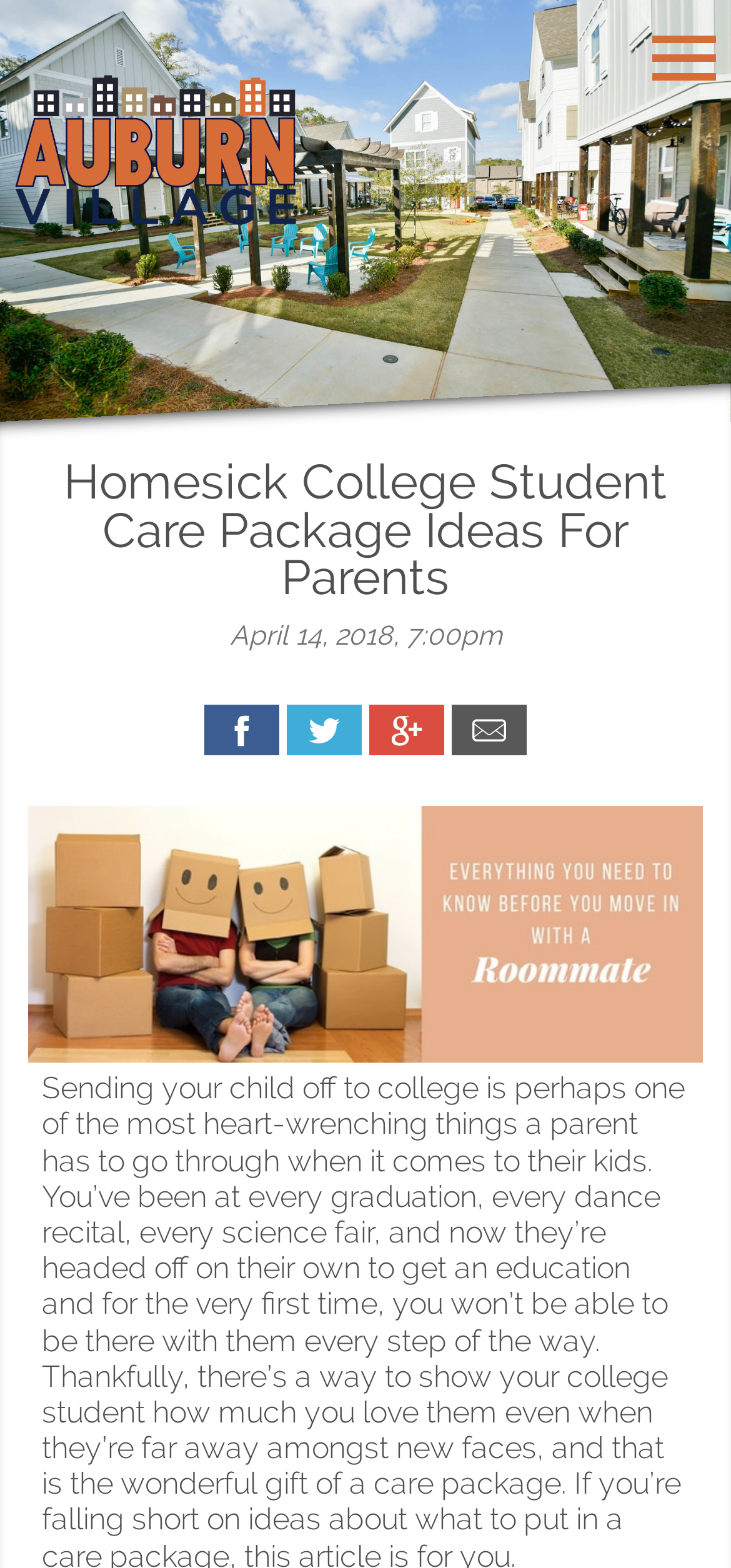How many links are there in the top navigation bar?
Provide a fully detailed and comprehensive answer to the question.

The top navigation bar contains two links, 'Auburn Village' and 'toggle menu', which can be identified by their bounding box coordinates and OCR text.